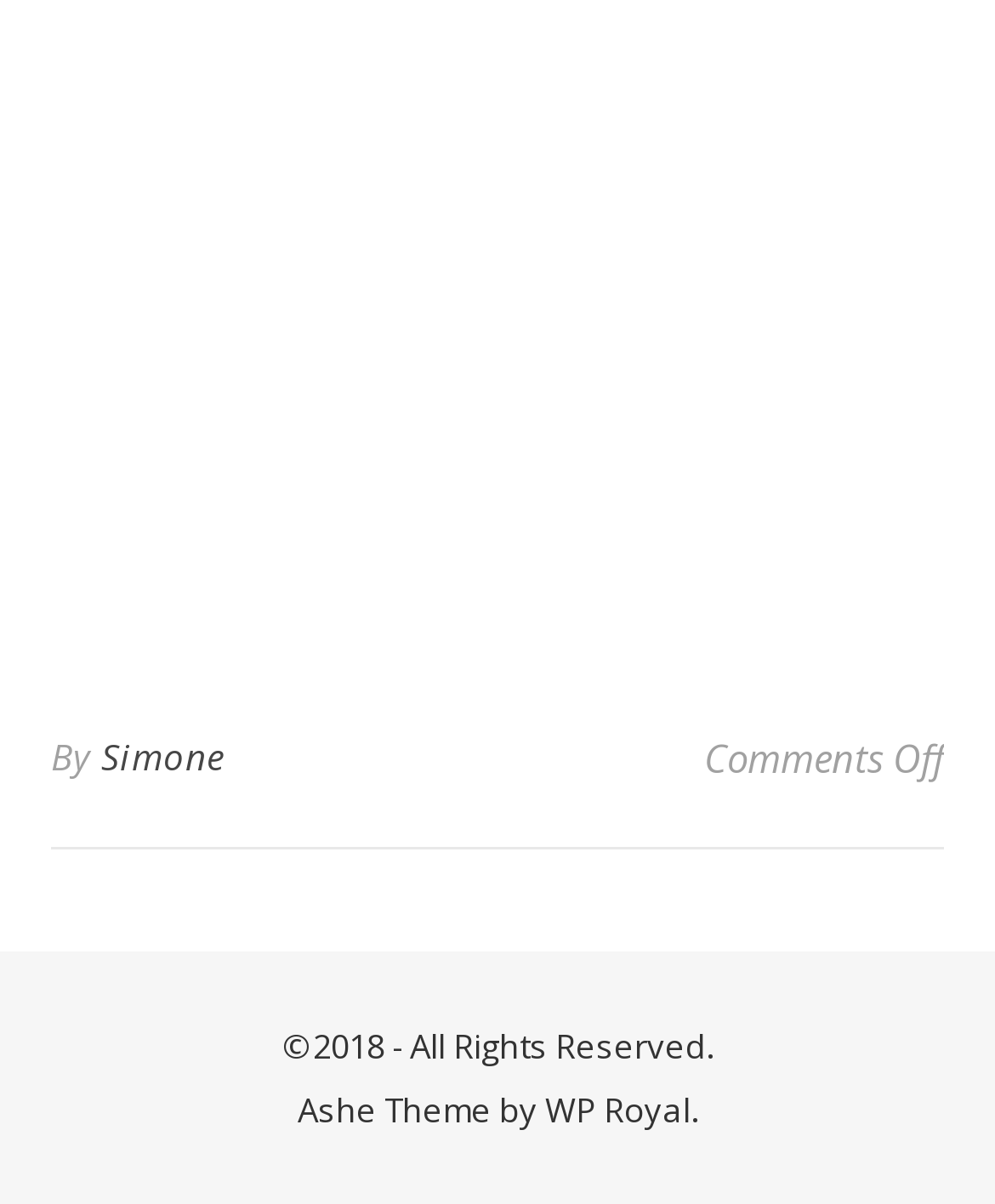What is the theme of the webpage?
Provide a detailed and extensive answer to the question.

The theme of the webpage is mentioned in the static text element 'Ashe Theme by' which is located at the bottom of the webpage, followed by a link to 'WP Royal'.